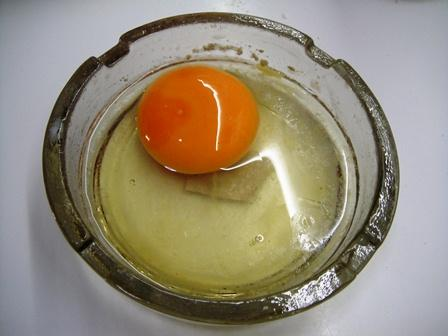Please answer the following question using a single word or phrase: 
What is the color of the egg yolk?

Vibrant orange